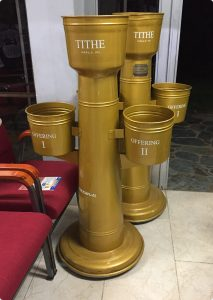Is the implement located indoors?
Using the visual information, reply with a single word or short phrase.

Yes